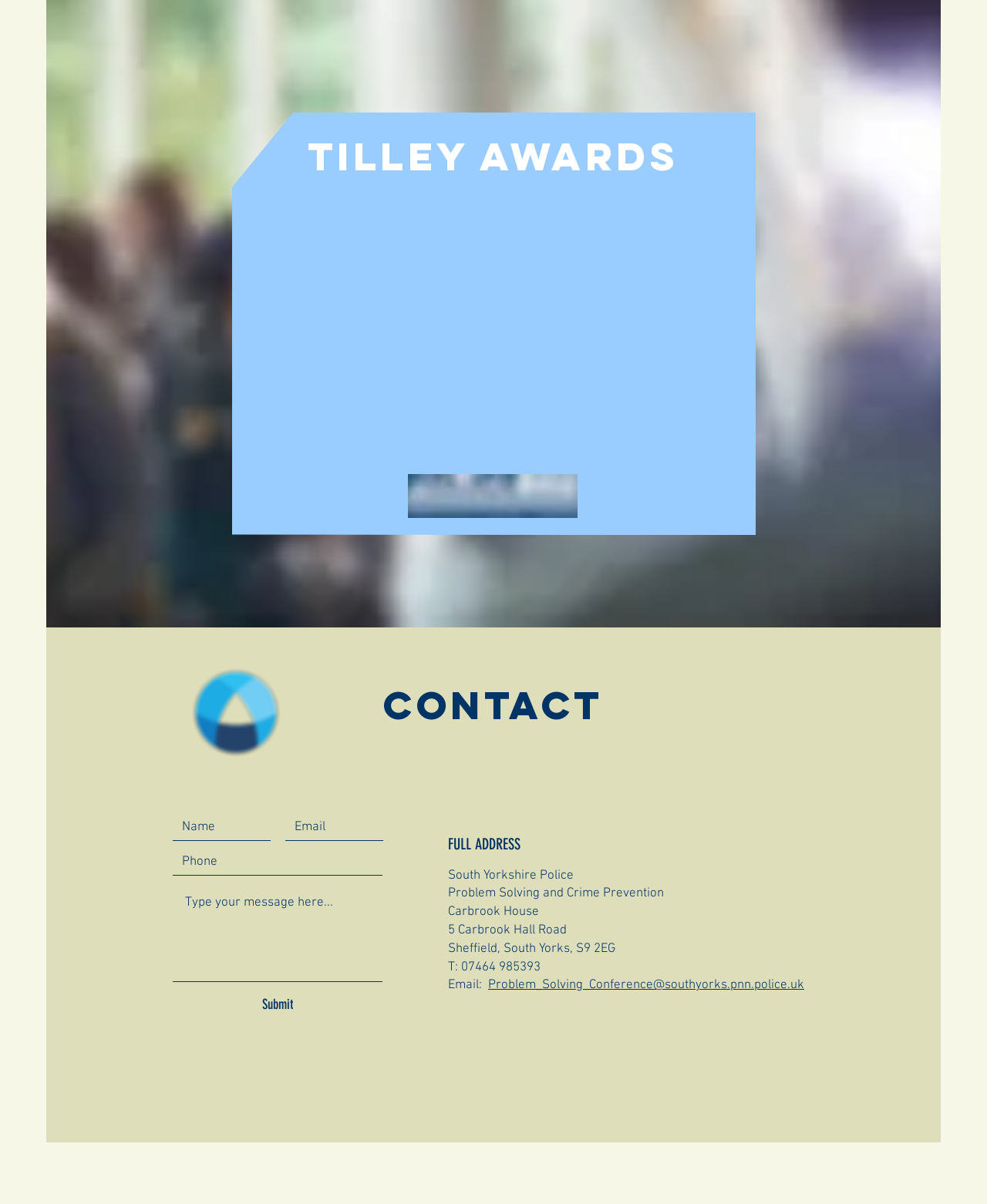Identify the coordinates of the bounding box for the element that must be clicked to accomplish the instruction: "Visit the Twitter page".

[0.454, 0.838, 0.484, 0.863]